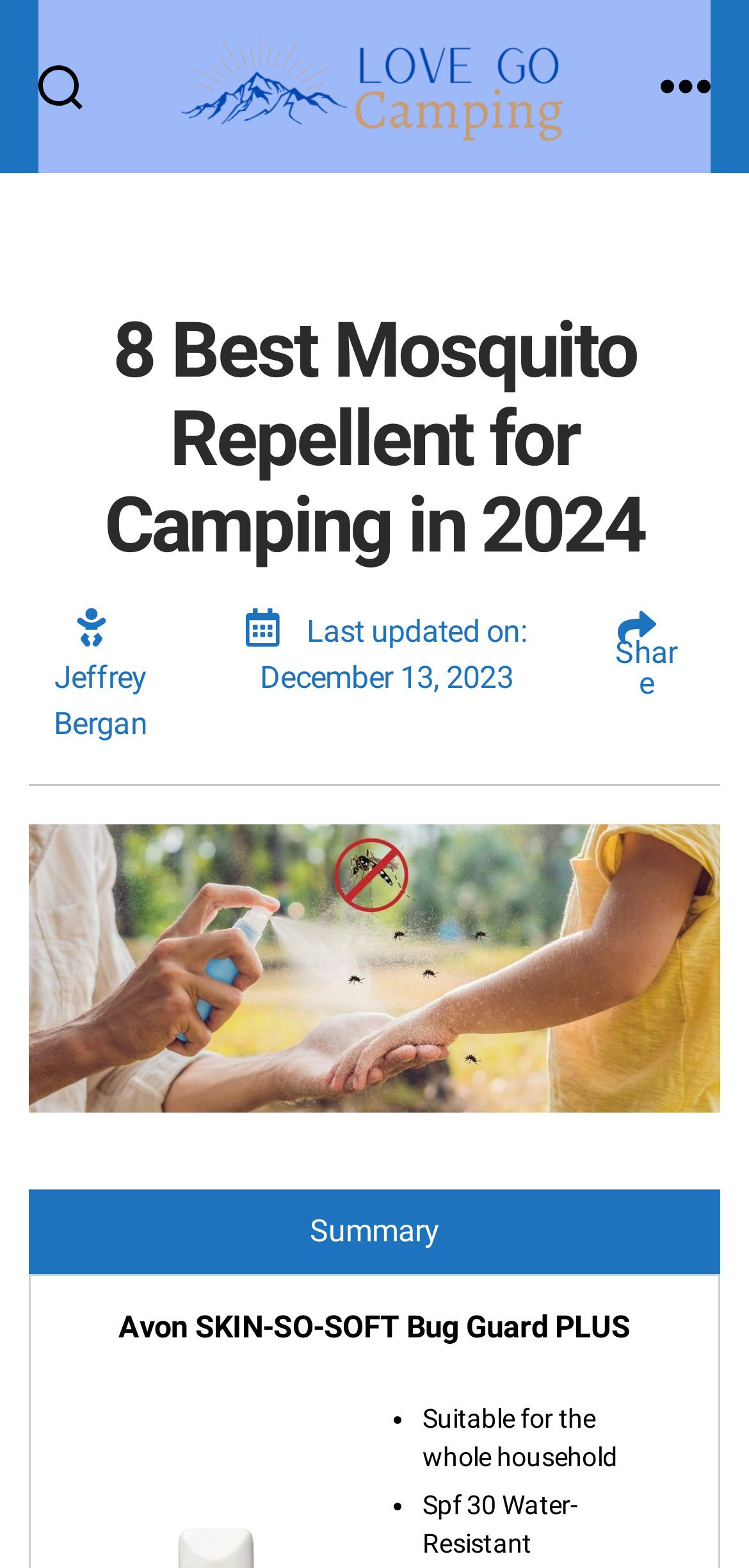Please answer the following question using a single word or phrase: 
What is the purpose of the webpage?

To provide information about mosquito repellents for camping